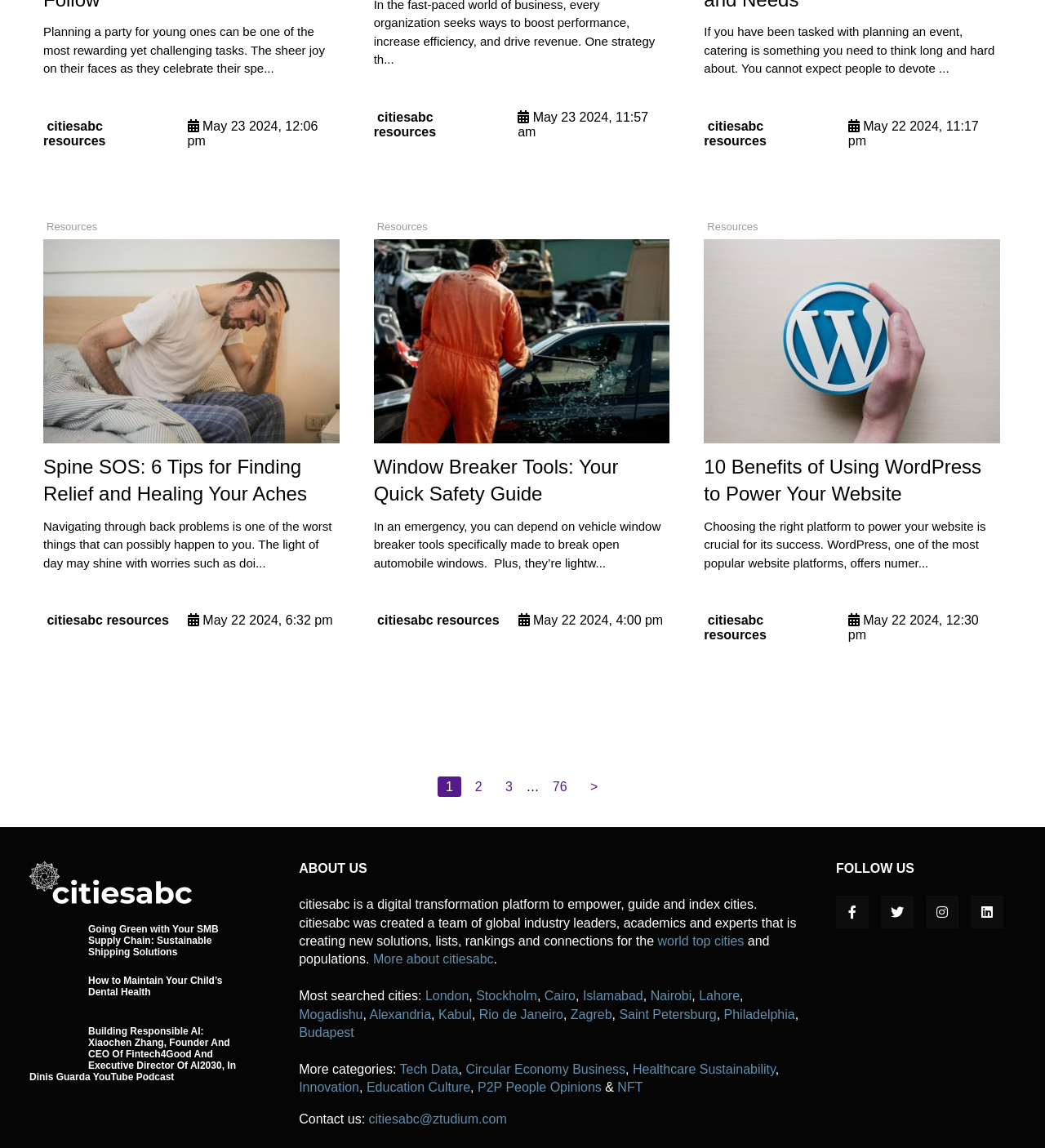Use the information in the screenshot to answer the question comprehensively: What is the name of the platform described in the ABOUT US section?

The ABOUT US section is located at the bottom of the webpage, and it describes the platform as 'citiesabc', a digital transformation platform to empower, guide and index cities.